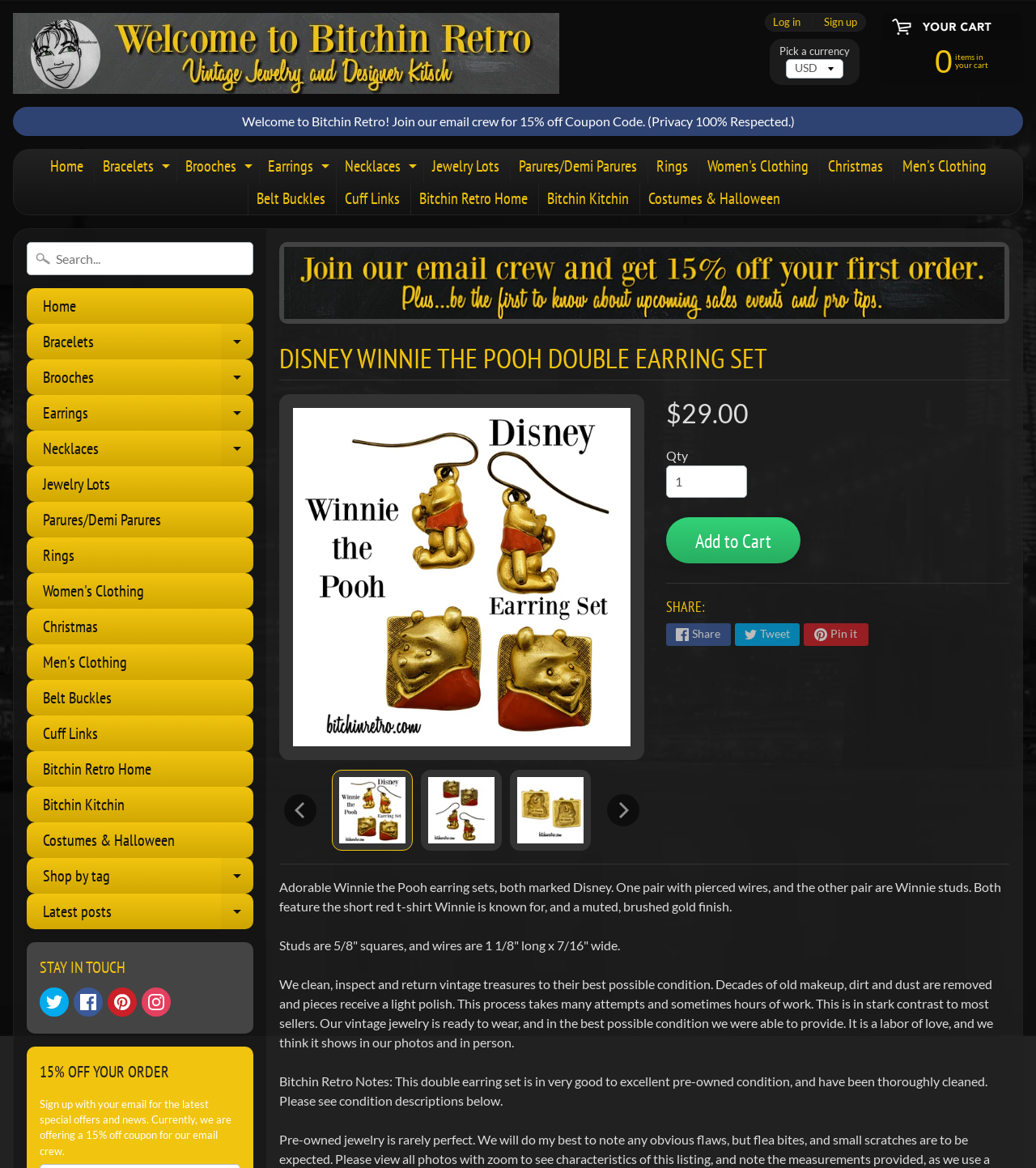How many items are in the cart?
By examining the image, provide a one-word or phrase answer.

0